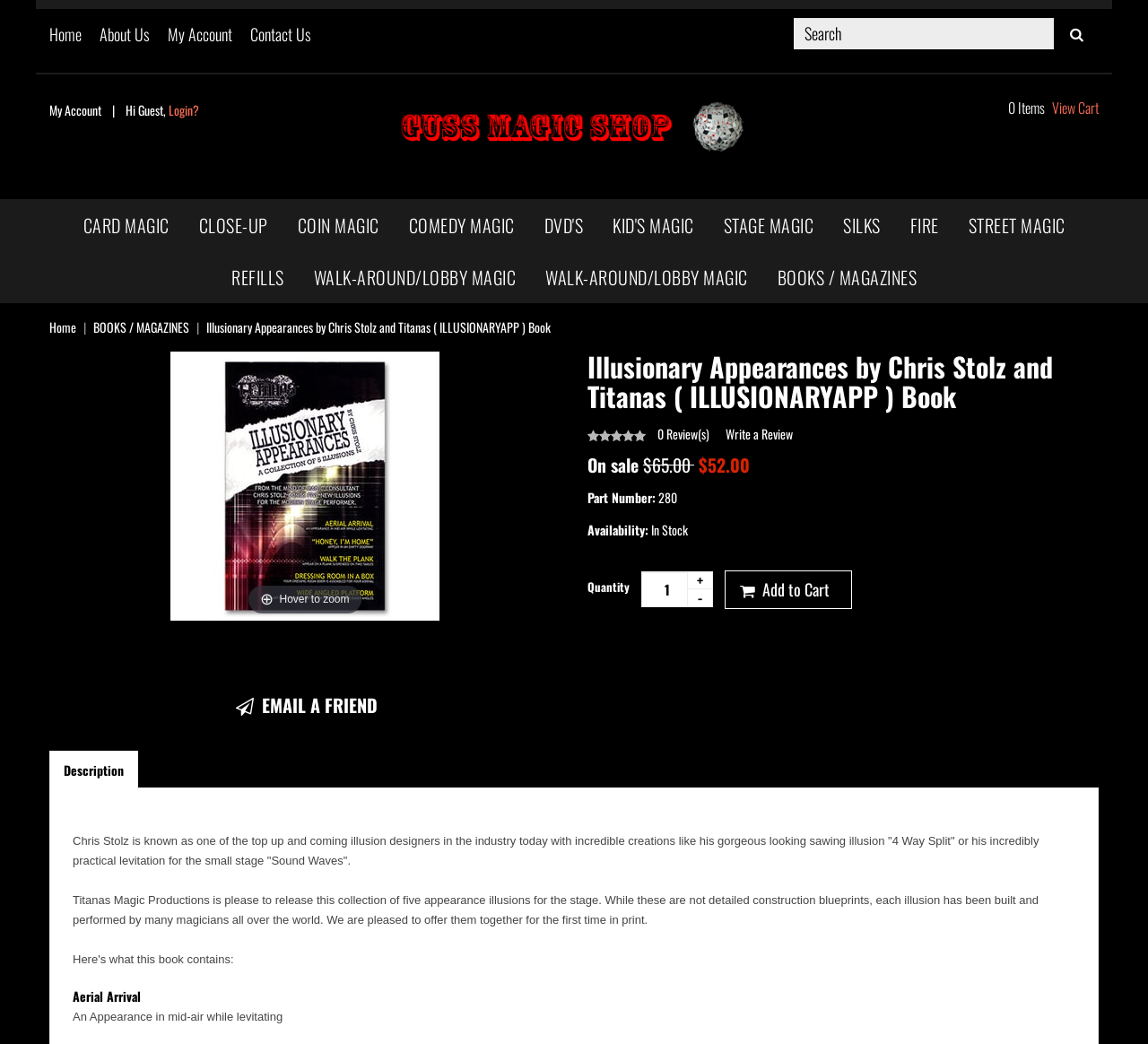Identify the bounding box coordinates of the specific part of the webpage to click to complete this instruction: "Add to cart".

[0.631, 0.546, 0.742, 0.584]